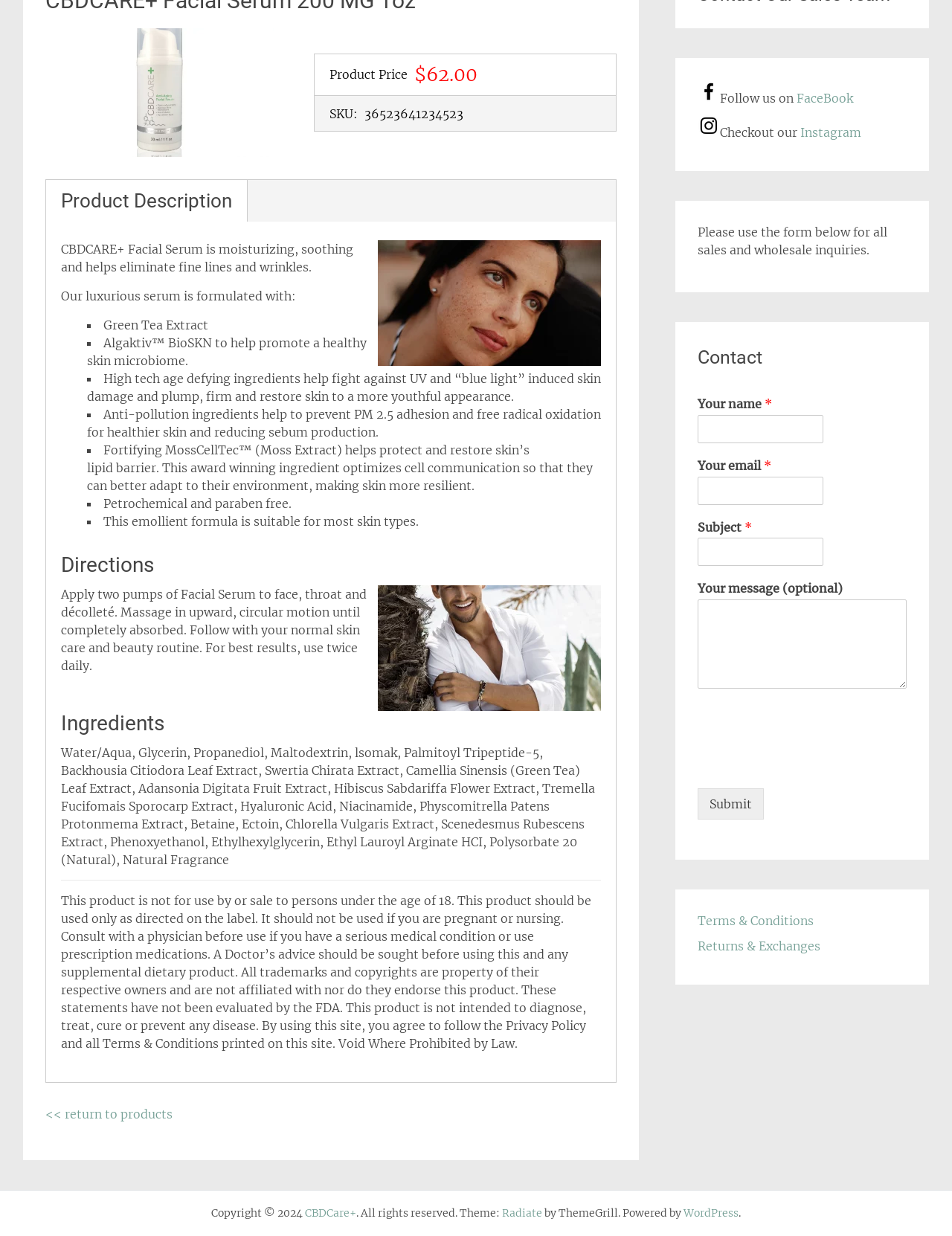Given the description of a UI element: "<< return to products", identify the bounding box coordinates of the matching element in the webpage screenshot.

[0.048, 0.895, 0.181, 0.907]